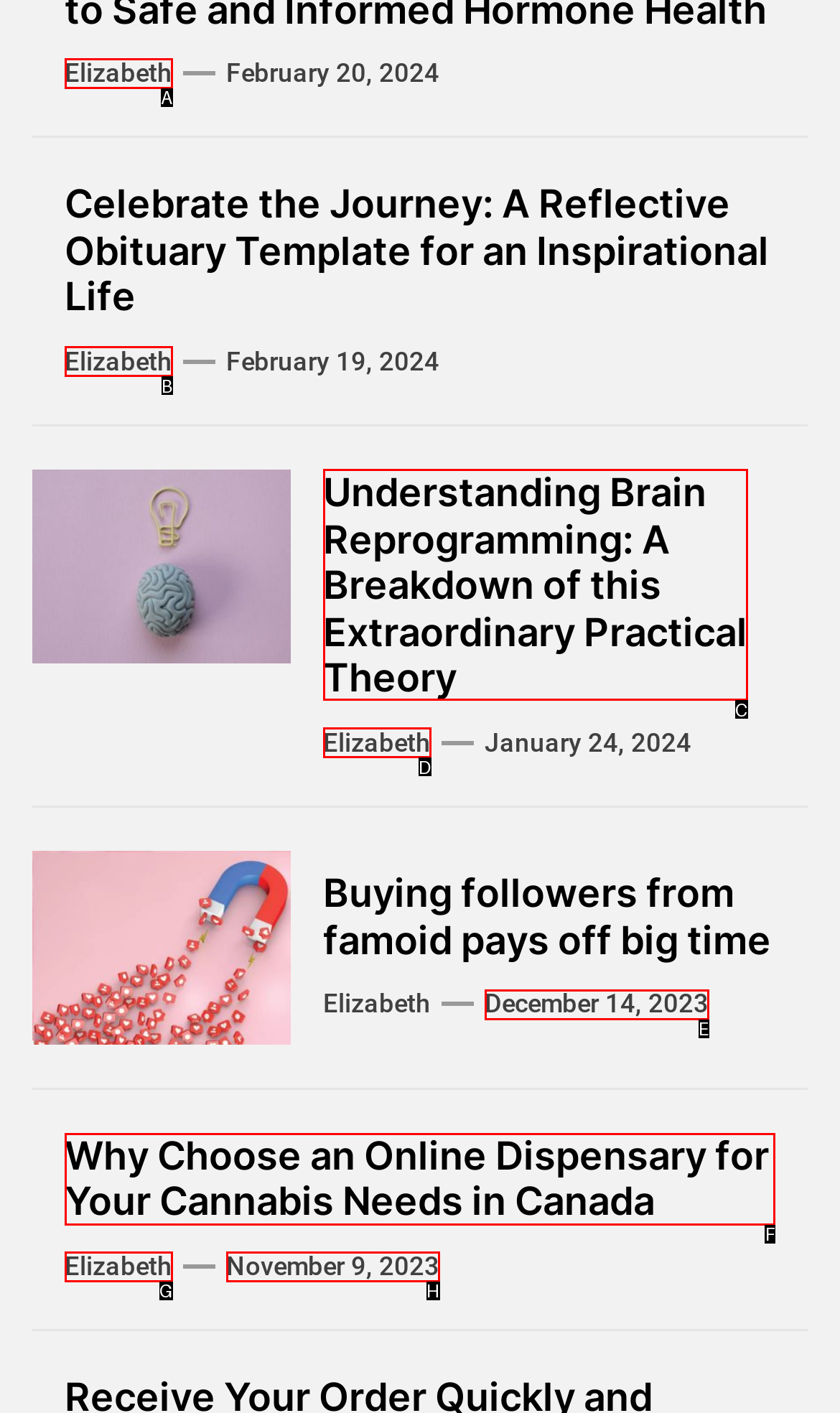Identify which lettered option completes the task: read Why Choose an Online Dispensary for Your Cannabis Needs in Canada. Provide the letter of the correct choice.

F